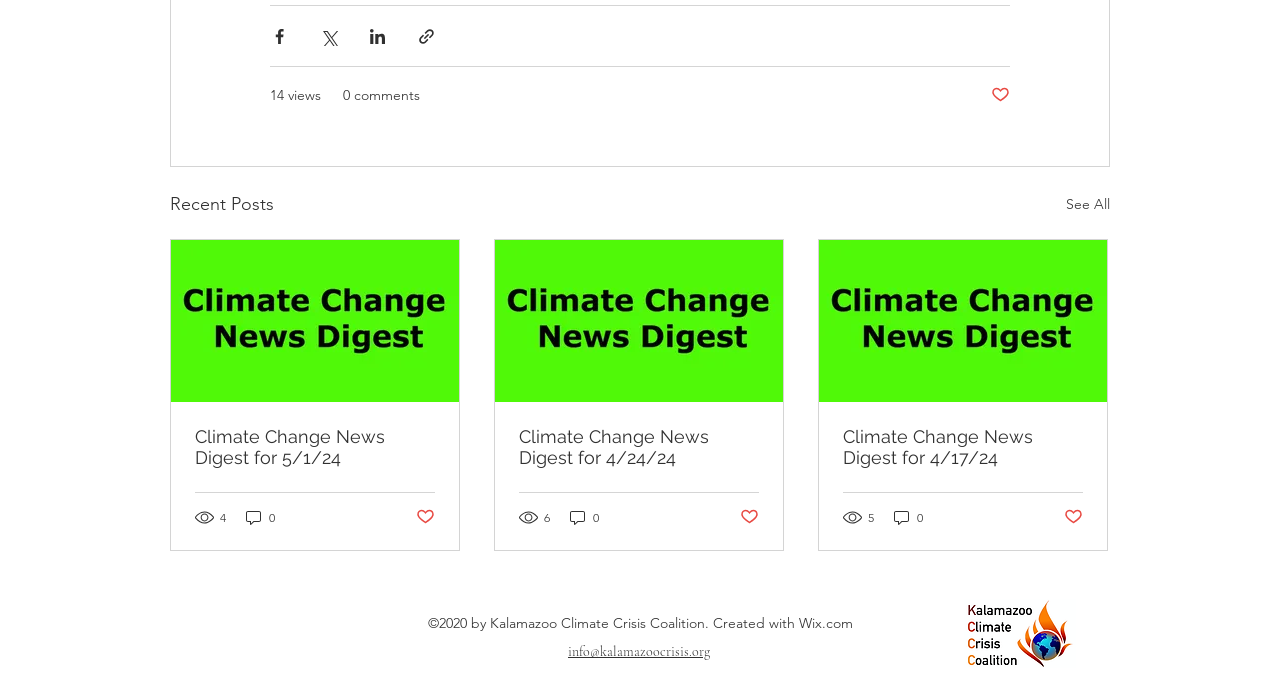Please specify the bounding box coordinates of the area that should be clicked to accomplish the following instruction: "Click the Post Comment button". The coordinates should consist of four float numbers between 0 and 1, i.e., [left, top, right, bottom].

None